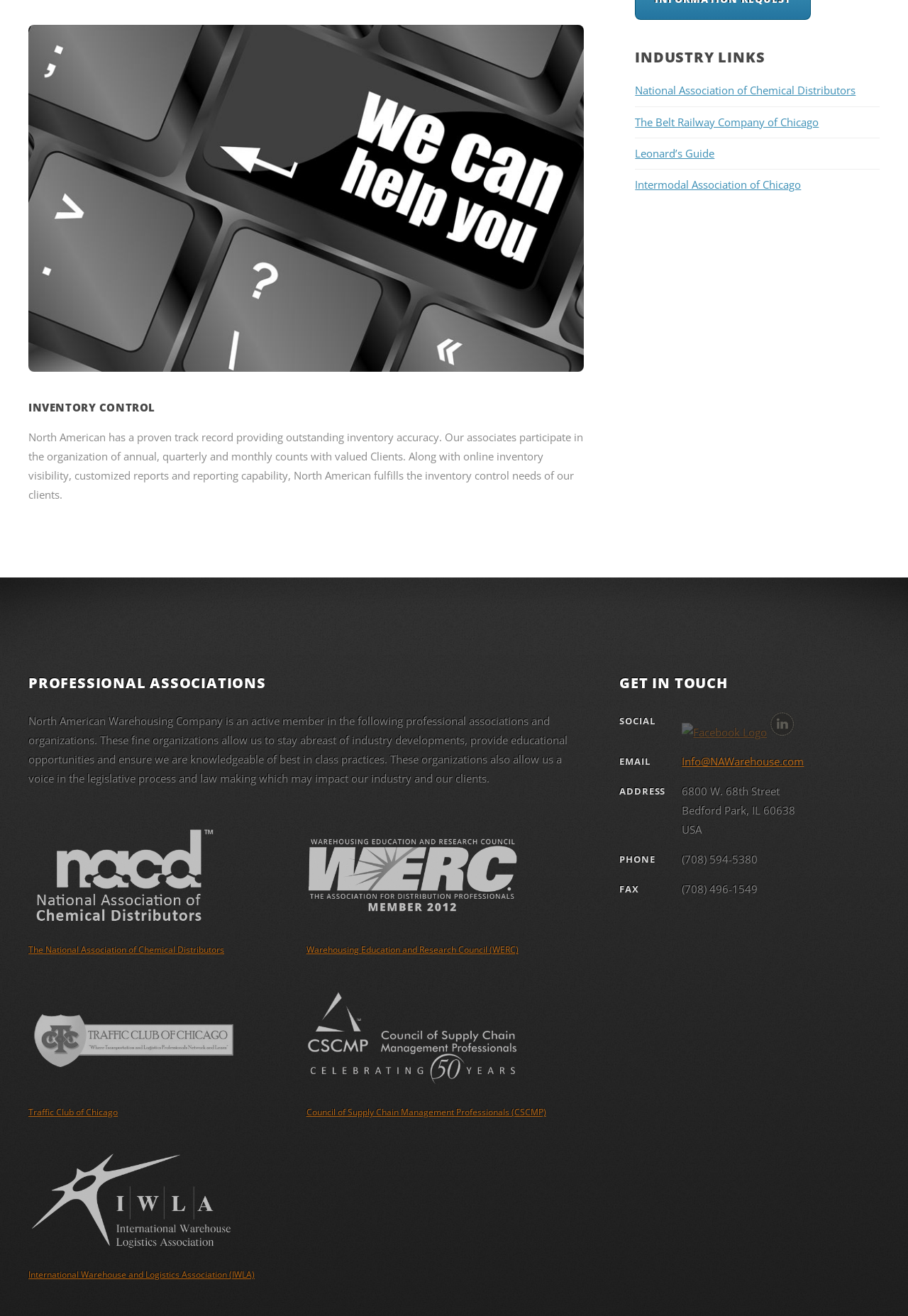Please determine the bounding box coordinates for the UI element described as: "Leonard’s Guide".

[0.699, 0.11, 0.787, 0.121]